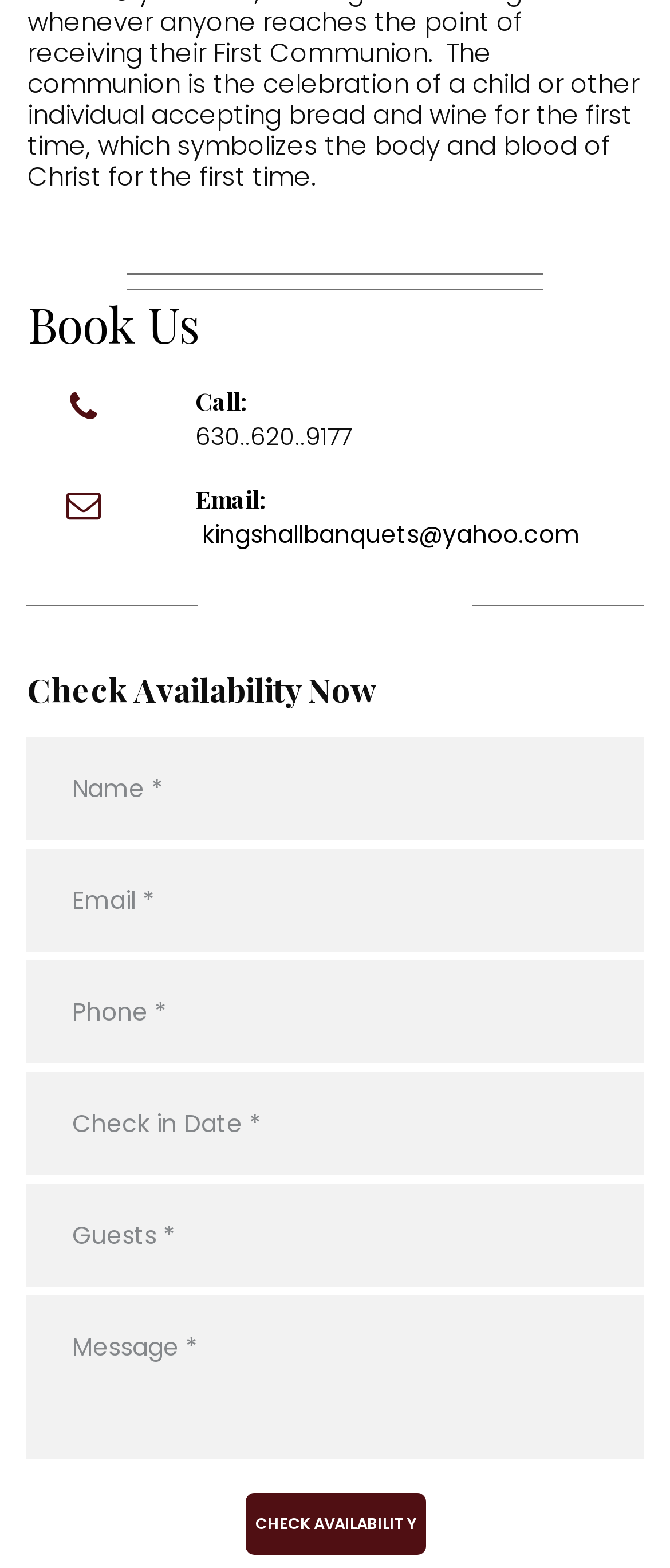What is the purpose of this webpage?
By examining the image, provide a one-word or phrase answer.

Book a banquet hall